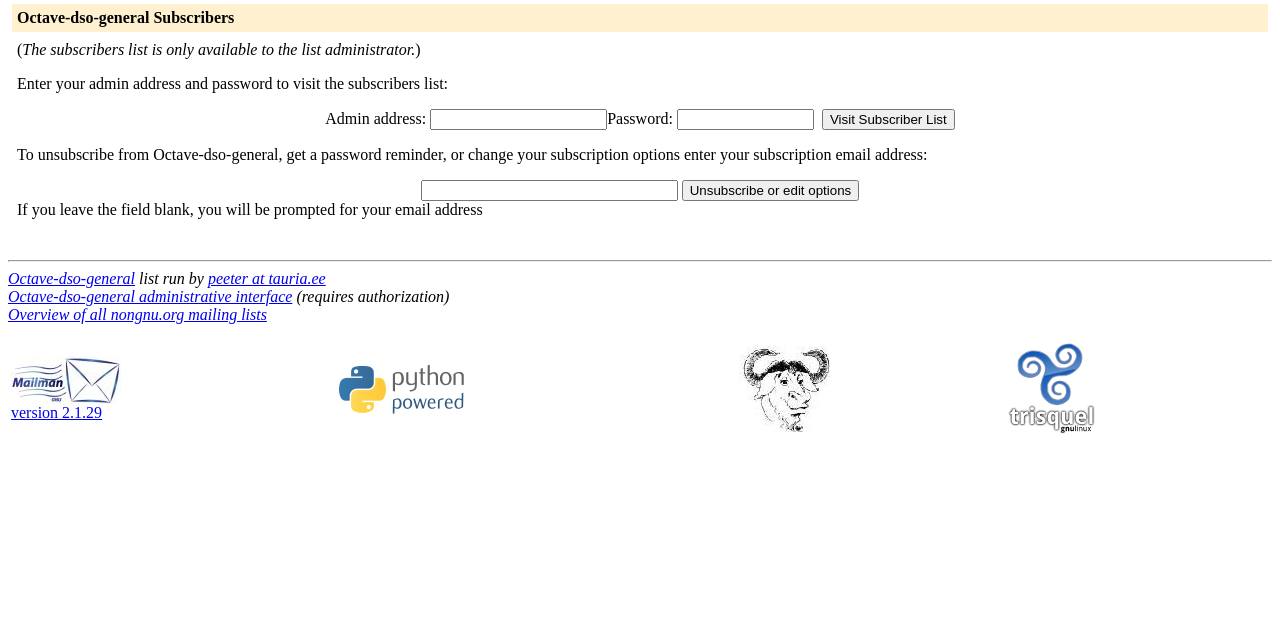Locate the bounding box coordinates of the UI element described by: "name="email"". The bounding box coordinates should consist of four float numbers between 0 and 1, i.e., [left, top, right, bottom].

[0.329, 0.281, 0.529, 0.314]